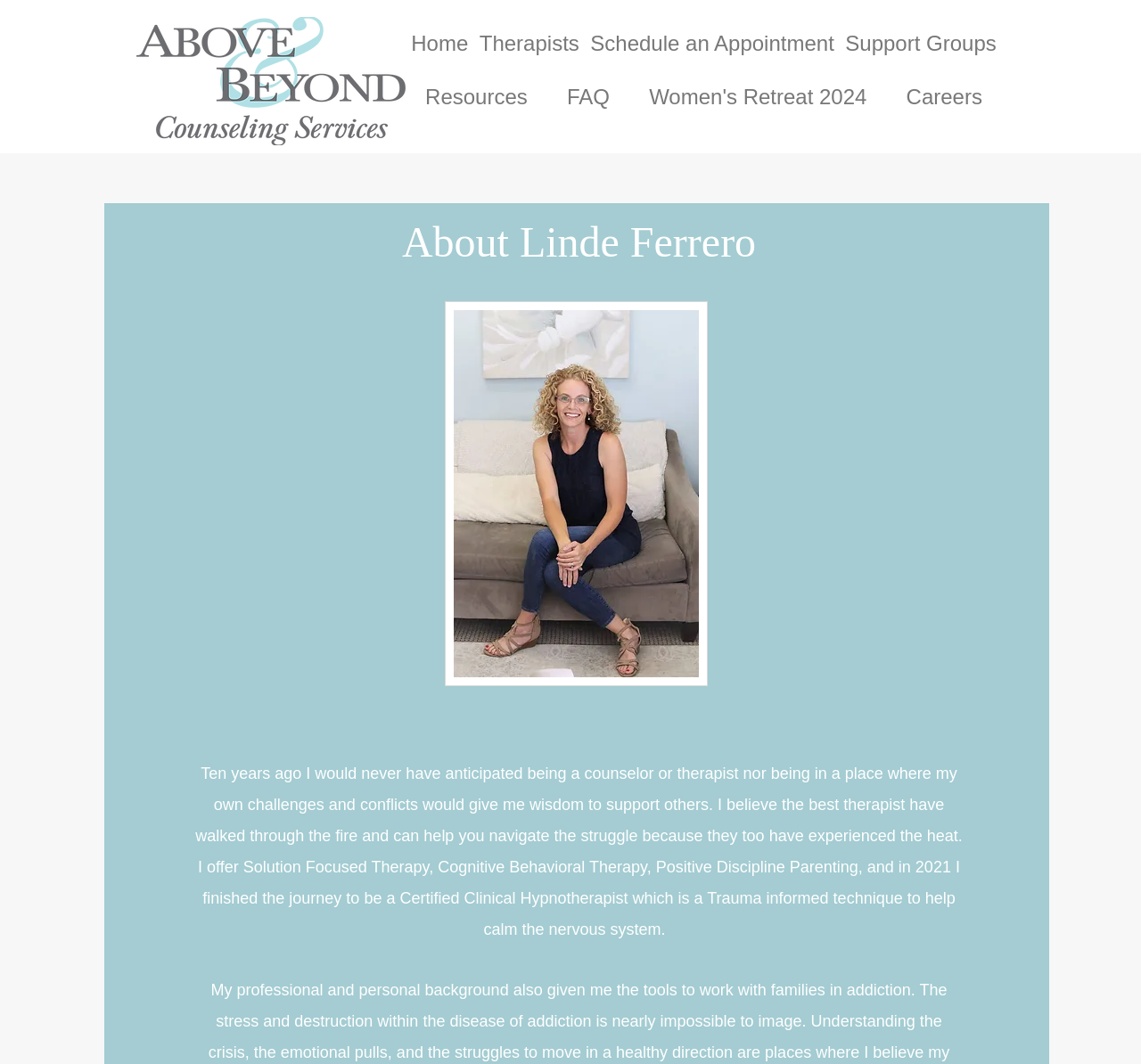Given the content of the image, can you provide a detailed answer to the question?
What is the topic of the second heading?

The second heading has no text description, making it impossible to determine its topic.